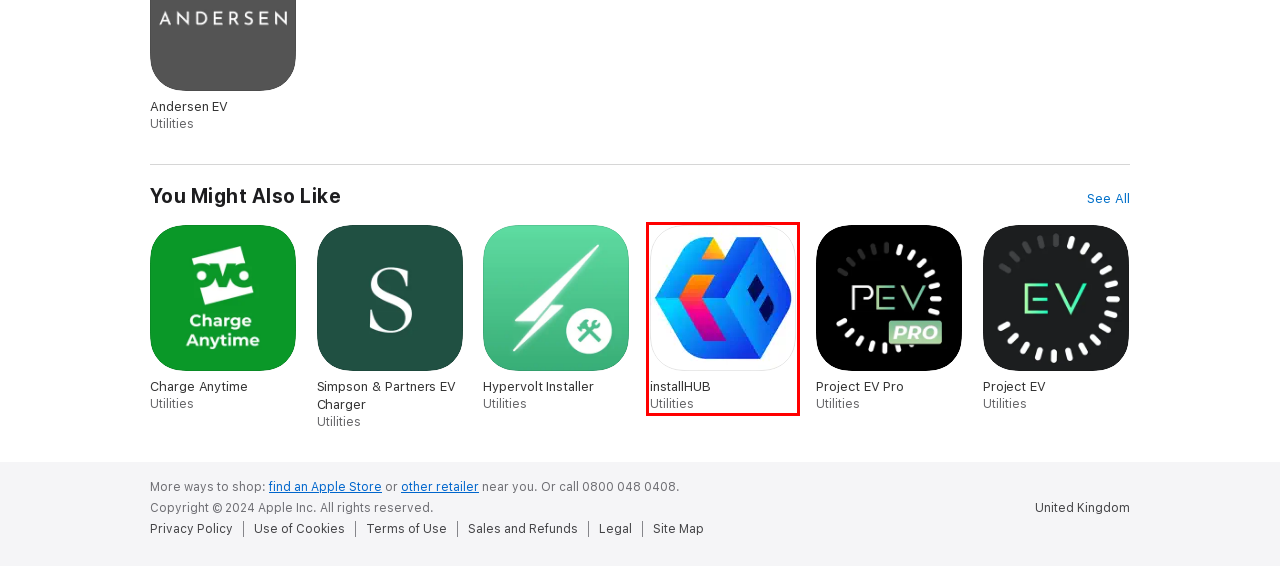Look at the screenshot of a webpage with a red bounding box and select the webpage description that best corresponds to the new page after clicking the element in the red box. Here are the options:
A. Choose your country or region - Apple
B. Legal - Use of Cookies - Apple
C. Legal - Website Terms of Use - Apple
D. ‎Project EV Pro on the App Store
E. Apple - Legal
F. Find Locations- Apple (UK)
G. ‎Hypervolt Installer on the App Store
H. ‎installHUB on the App Store

H